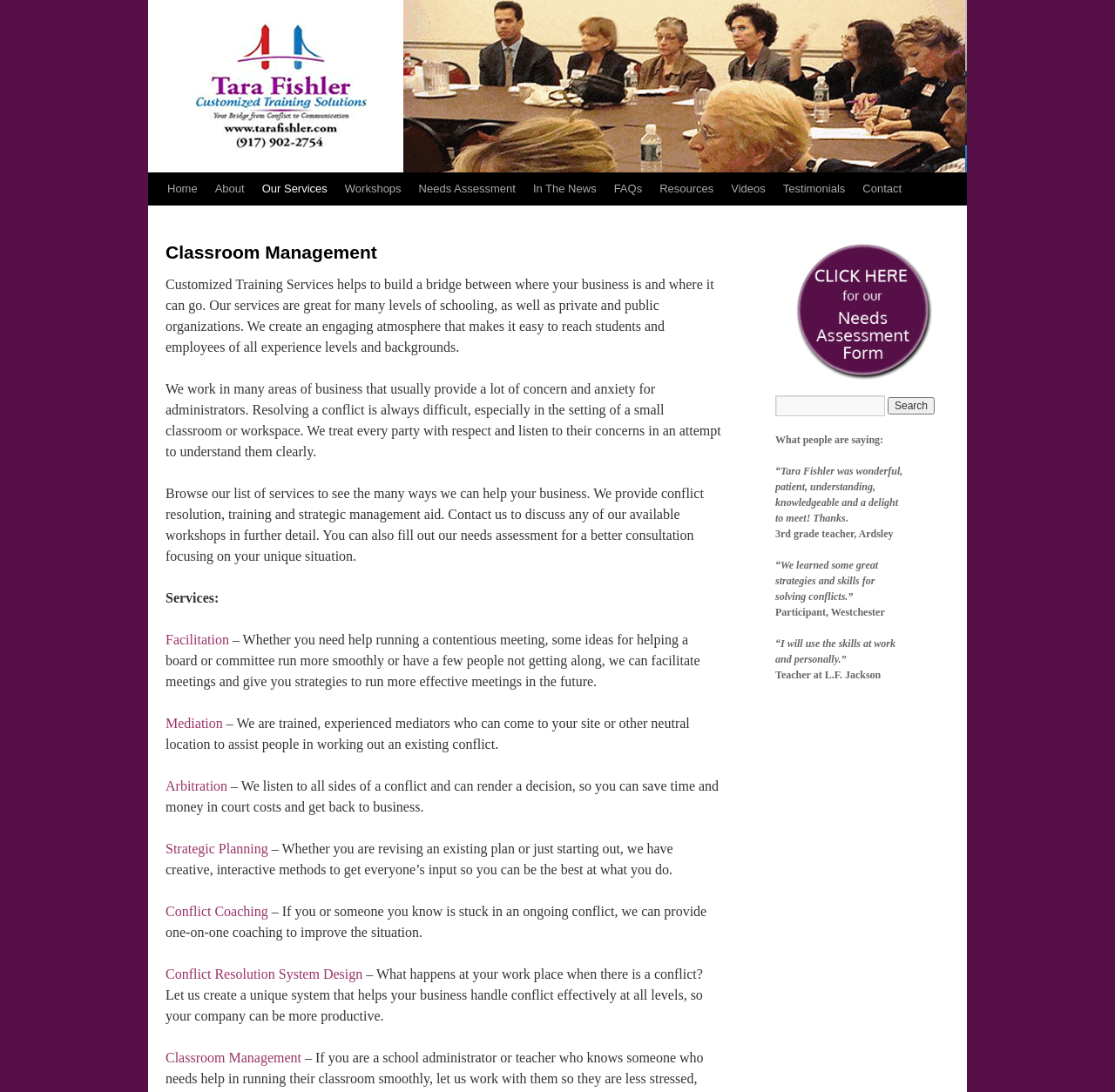Using the information in the image, give a detailed answer to the following question: What services does Customized Training Solutions offer?

Based on the webpage, Customized Training Solutions offers various services including Mediation, Classroom Management, Facilitation, Arbitration, Strategic Planning, Conflict Coaching, and Conflict Resolution System Design. These services are listed under the 'Services' section of the webpage.